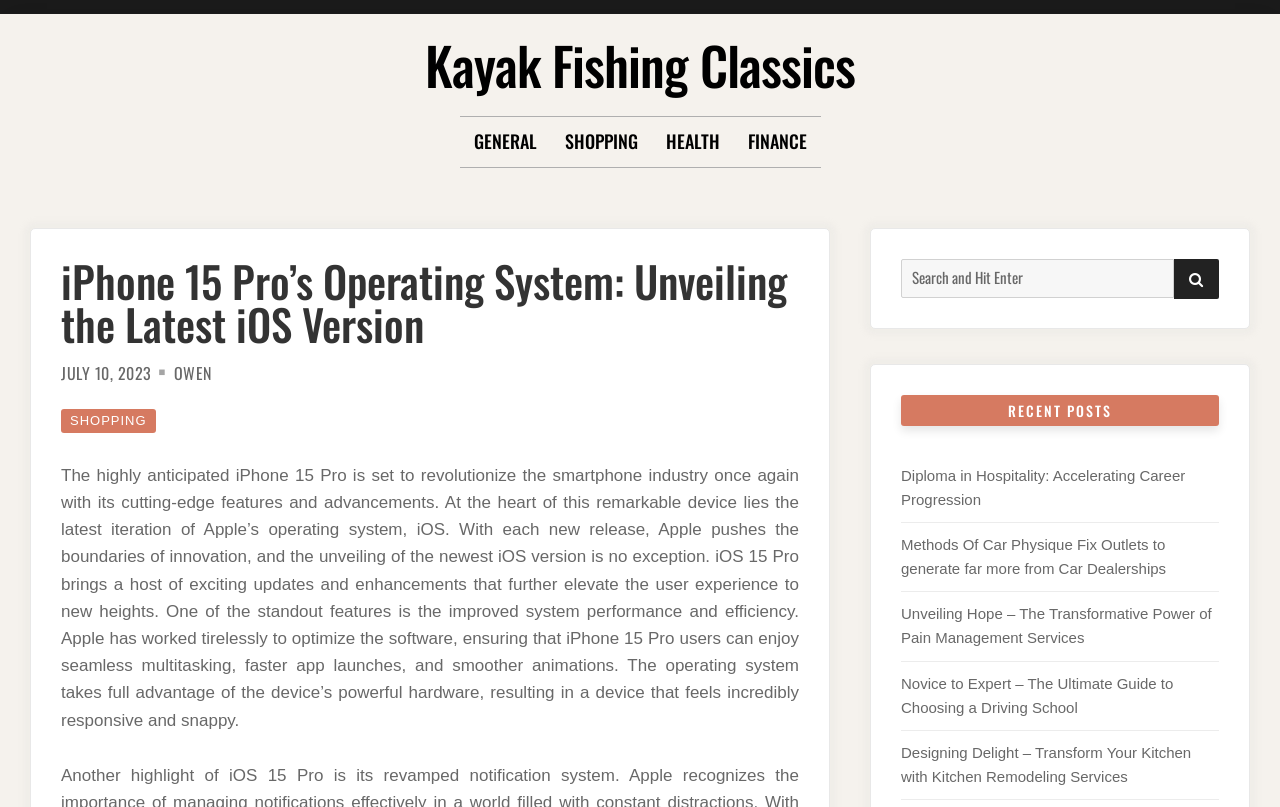Who is the author of the main article?
Refer to the image and give a detailed response to the question.

I examined the header section of the main article and found a link labeled 'OWEN', which I assume is the author of the article.